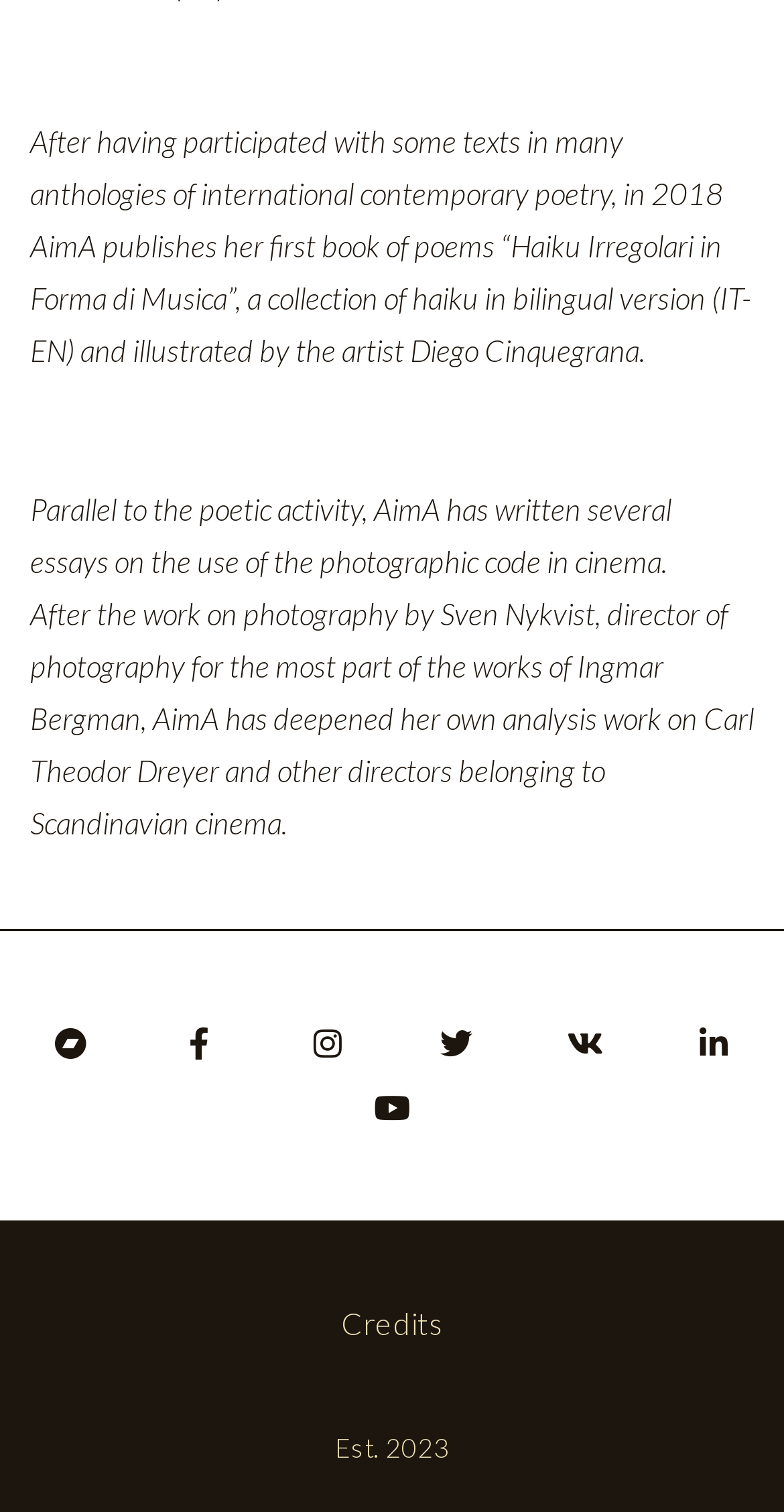Carefully examine the image and provide an in-depth answer to the question: How many social media links are available?

By examining the links under the contentinfo element at coordinates [0.0, 0.614, 1.0, 1.0], we can count the number of social media links, which are Bandcamp, Facebook, Instagram, Twitter, Vk, Linkedin, and Youtube, totaling 8 links.